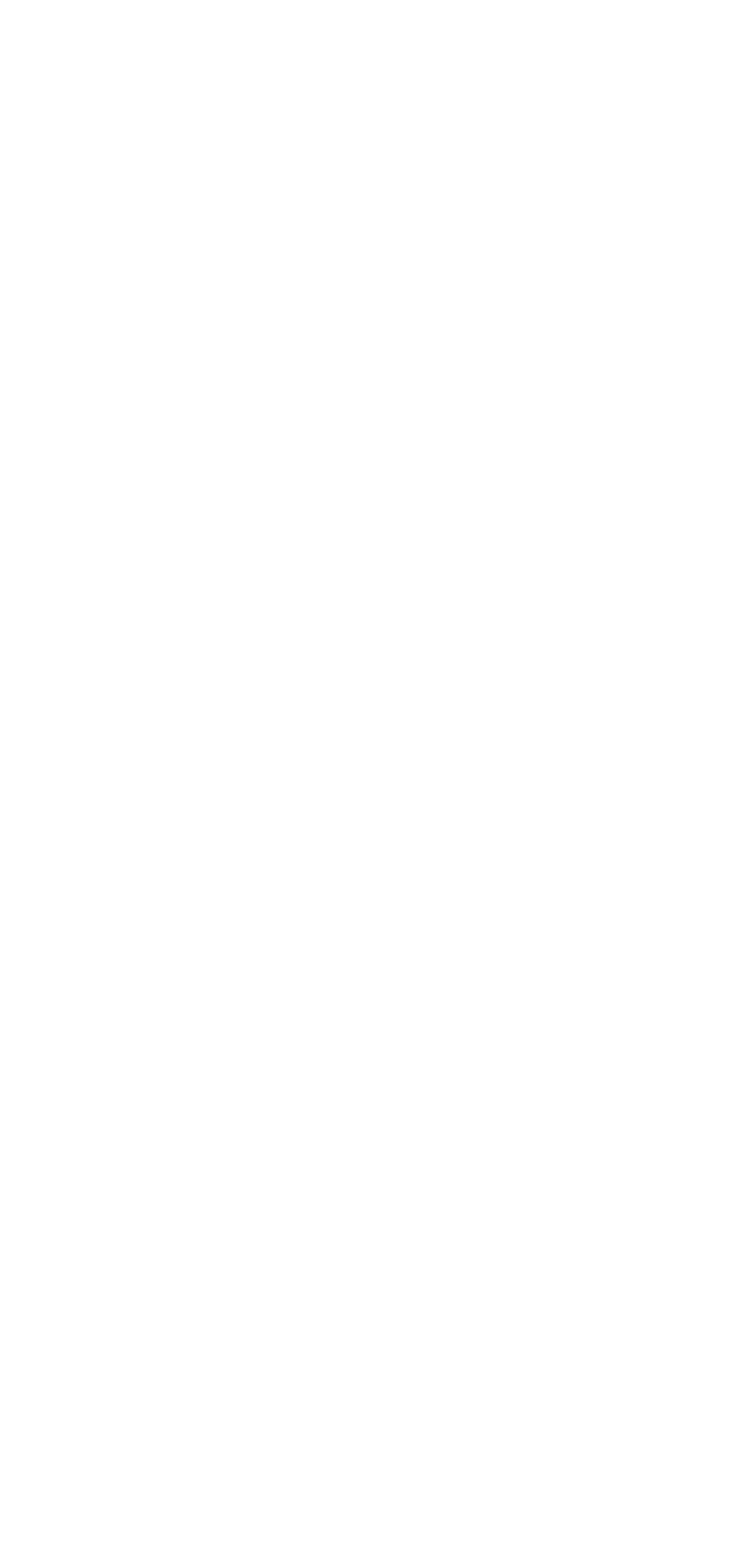Specify the bounding box coordinates of the region I need to click to perform the following instruction: "Search for Luarca". The coordinates must be four float numbers in the range of 0 to 1, i.e., [left, top, right, bottom].

[0.345, 0.152, 0.504, 0.169]